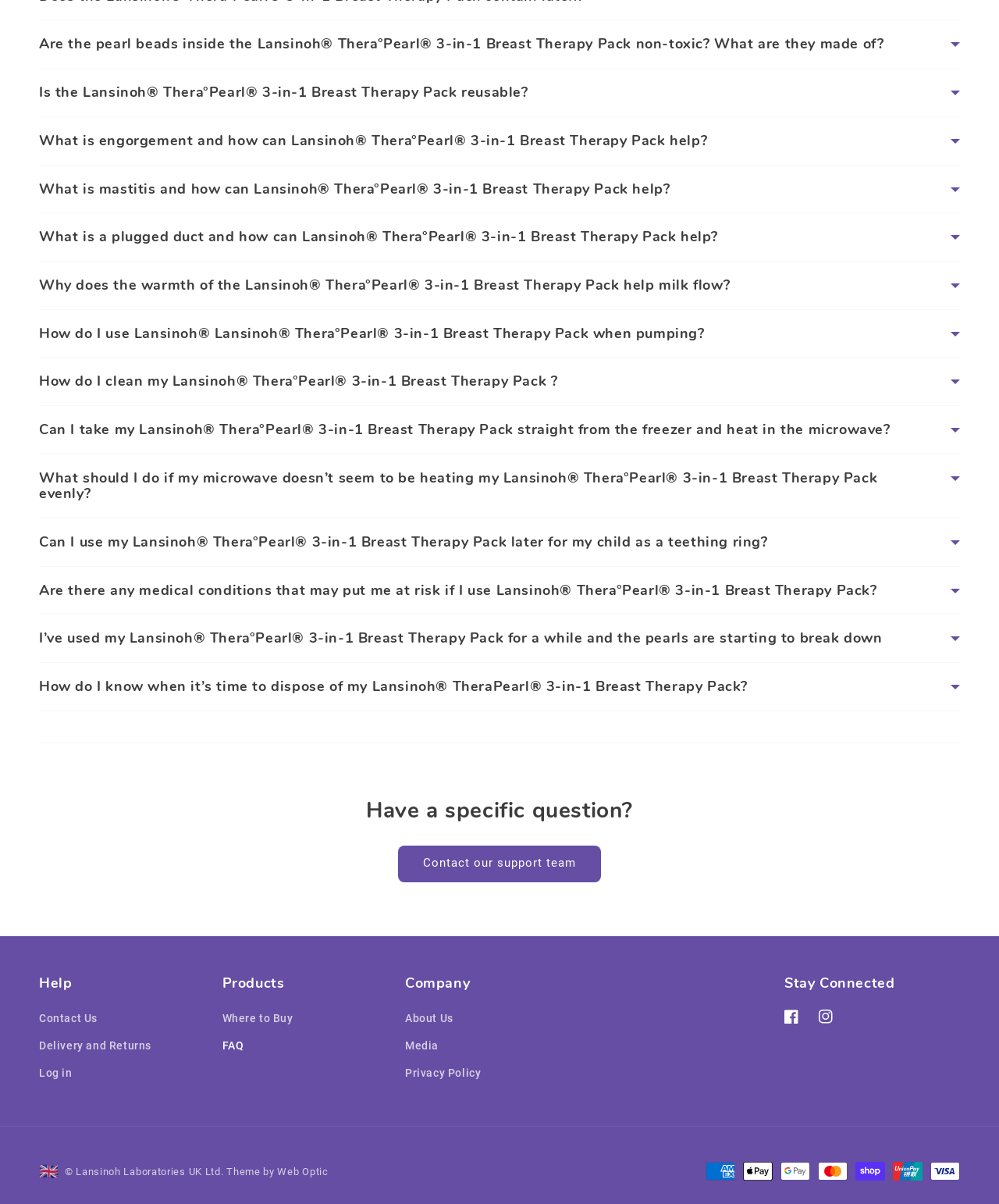Locate the bounding box coordinates of the element that should be clicked to fulfill the instruction: "Check 'Payment methods'".

[0.705, 0.967, 0.758, 0.998]